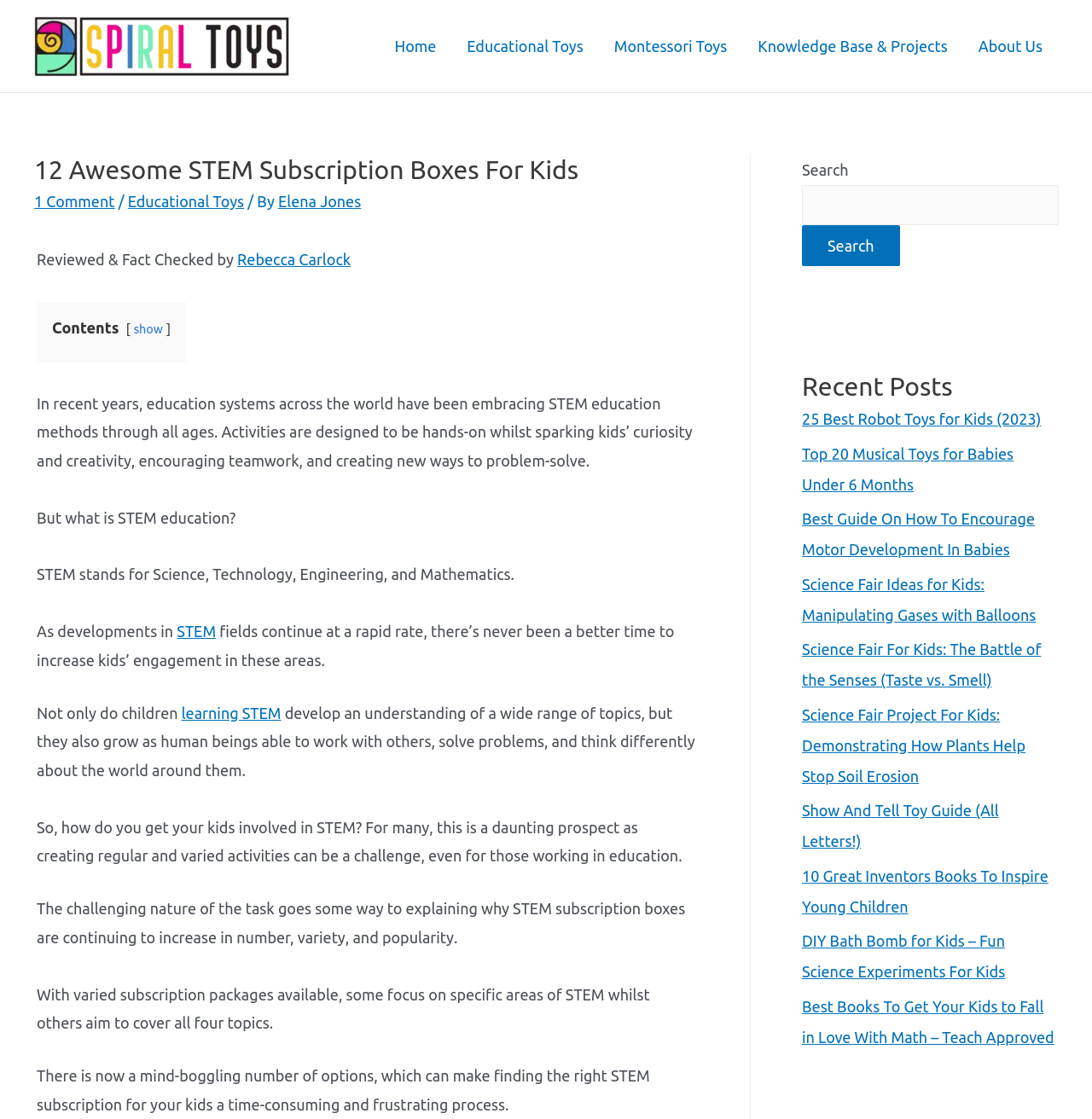How many links are there in the 'Recent Posts' section?
Using the information presented in the image, please offer a detailed response to the question.

The 'Recent Posts' section is located at the bottom-right corner of the webpage. By counting the number of links in this section, we can see that there are 10 links in total.